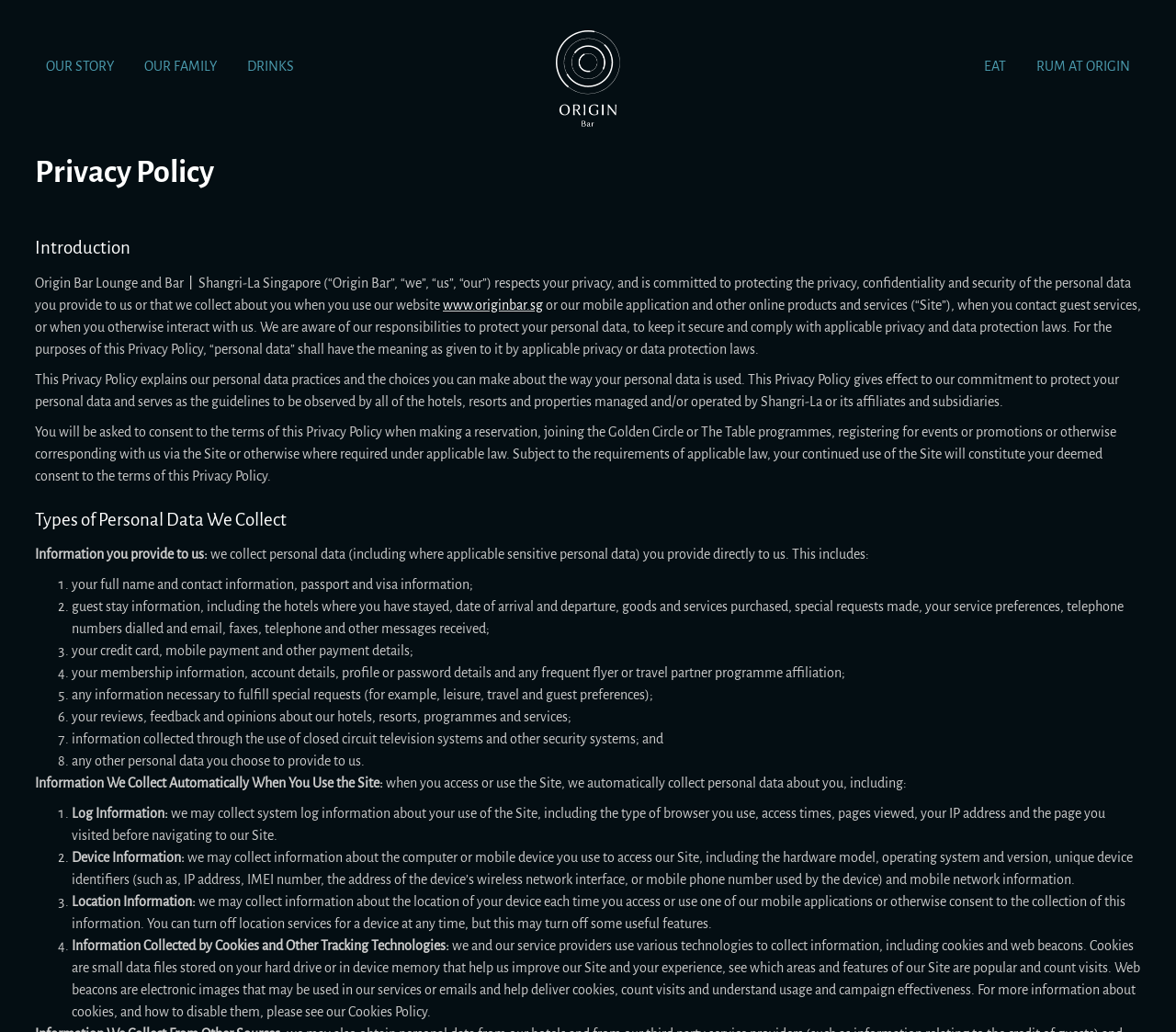Produce an elaborate caption capturing the essence of the webpage.

The webpage is about the privacy policy of Origin Bar Lounge and Bar, located in Shangri-La Singapore. At the top of the page, there are several links to different sections of the website, including "OUR STORY", "OUR FAMILY", "DRINKS", "Origin Bar", "EAT", and "RUM AT ORIGIN". Below these links, there is a heading that reads "Privacy Policy" followed by an introduction to the policy.

The main content of the page is divided into sections, each with a heading that describes the type of personal data collected by Origin Bar. The first section explains that the bar collects personal data provided directly by users, including full name, contact information, passport and visa information, and other details. This section is followed by a list of seven types of personal data collected, including guest stay information, credit card details, and membership information.

The next section explains that Origin Bar also collects personal data automatically when users access the website, including log information, device information, location information, and information collected by cookies and other tracking technologies. This section is also followed by a list of four types of personal data collected, each with a brief description.

Throughout the page, there are several paragraphs of text that provide more detailed explanations of the types of personal data collected and how they are used. There is also a link to the website "www.originbar.sg" and an image of the Origin Bar logo at the top of the page. Overall, the webpage is a detailed explanation of Origin Bar's privacy policy and how it collects and uses personal data.